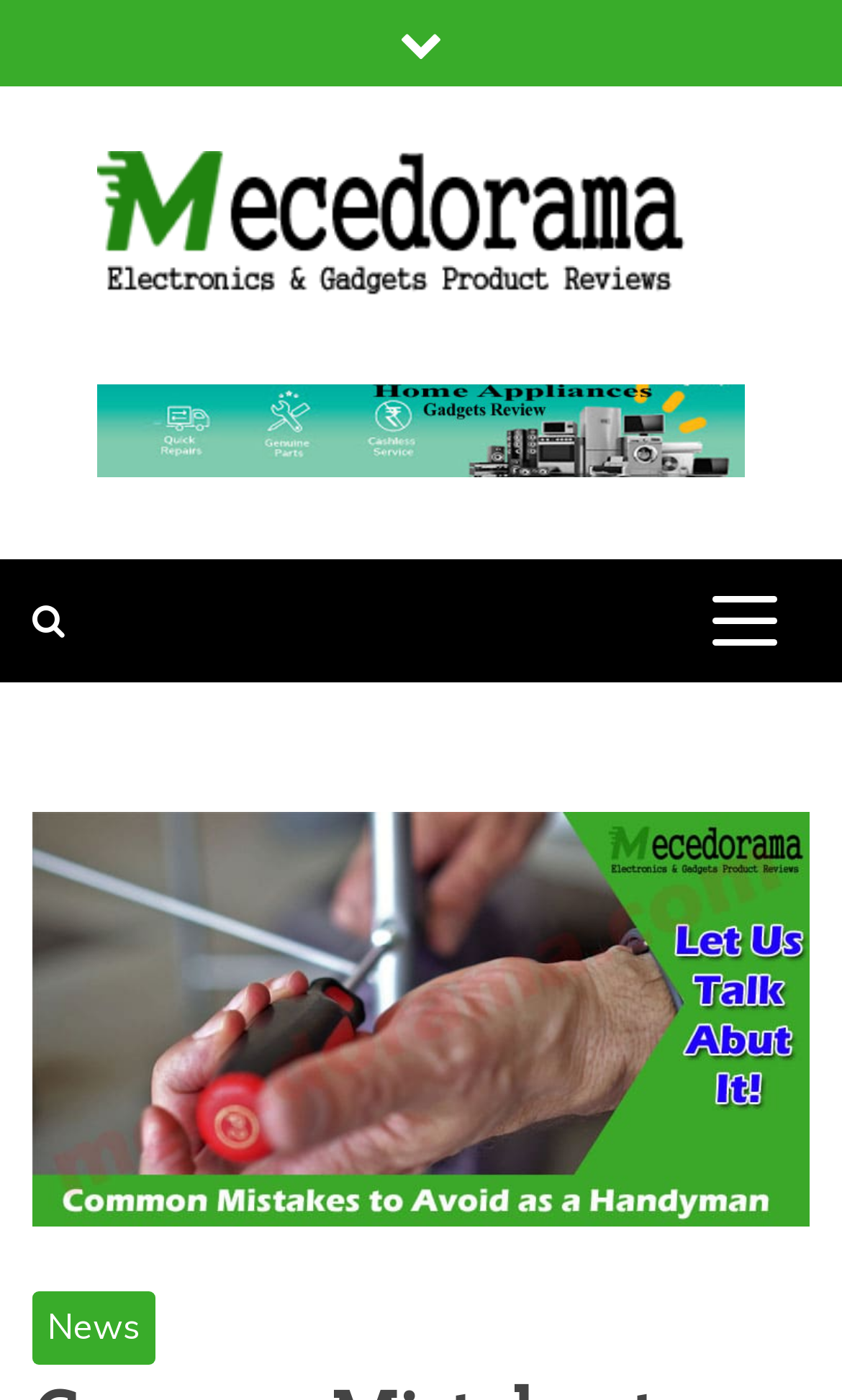Construct a comprehensive caption that outlines the webpage's structure and content.

The webpage appears to be an article or blog post titled "Common Mistakes to Avoid as a Handyman" with a publication date of July 2021. At the top-left corner, there is a logo header with the text "Mecedoroma Logo Header" and an image of the same logo. Next to the logo, there is a horizontal text element that reads "ELECTRONICS & GADGETS PRODUCT REVIEWS". 

Below the logo and the text, there is a small image, and to the right of it, there is a button that controls the primary menu. On the top-right corner, there is a small icon represented by the Unicode character "\uf002". 

The main content of the webpage is an image with the same title as the webpage, "Common Mistakes to Avoid as a Handyman {July 2021} Read It!", which takes up most of the page. At the bottom of this image, there is a link to a "News" section.